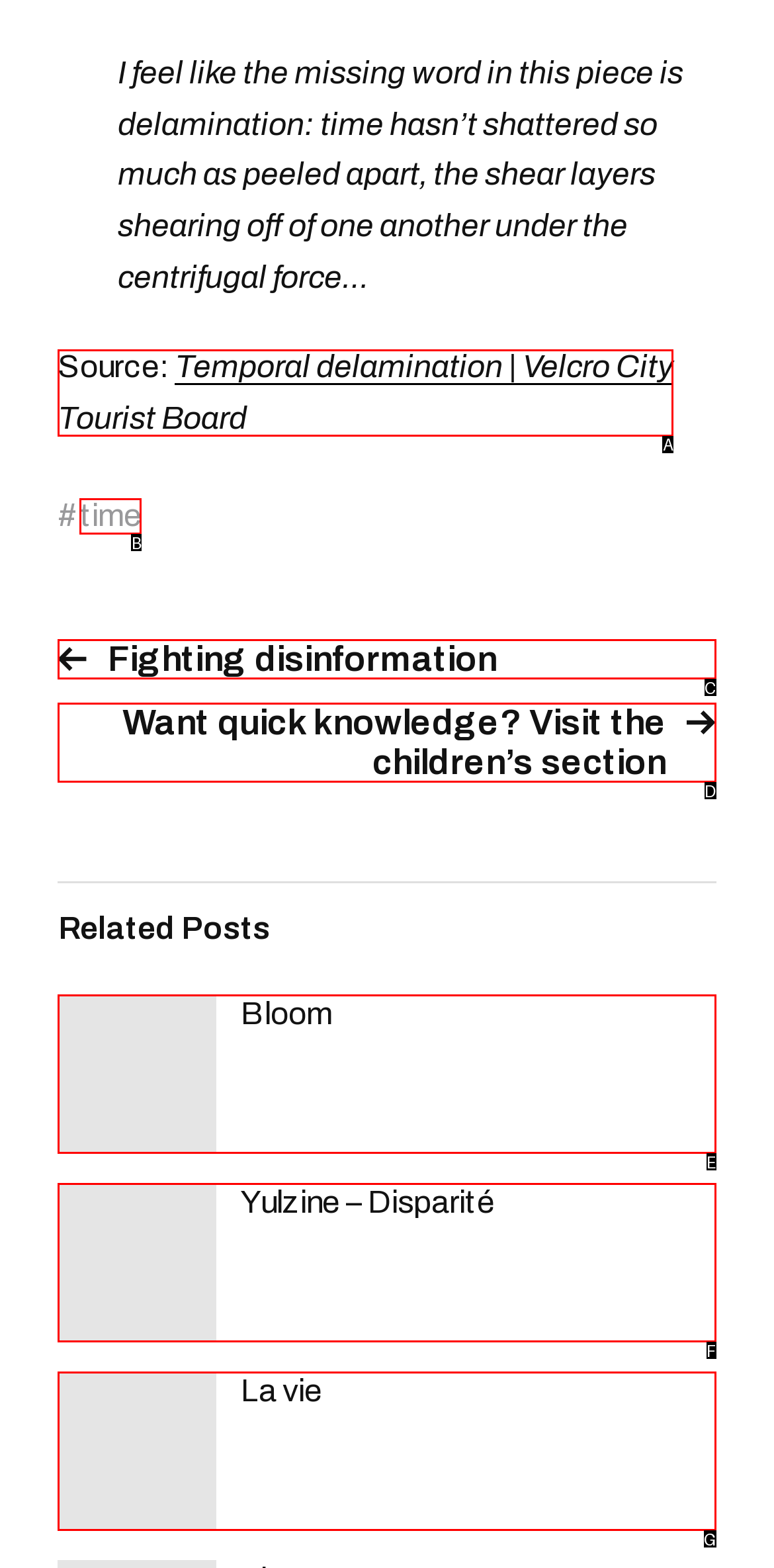Select the correct option based on the description: Bloom
Answer directly with the option’s letter.

E